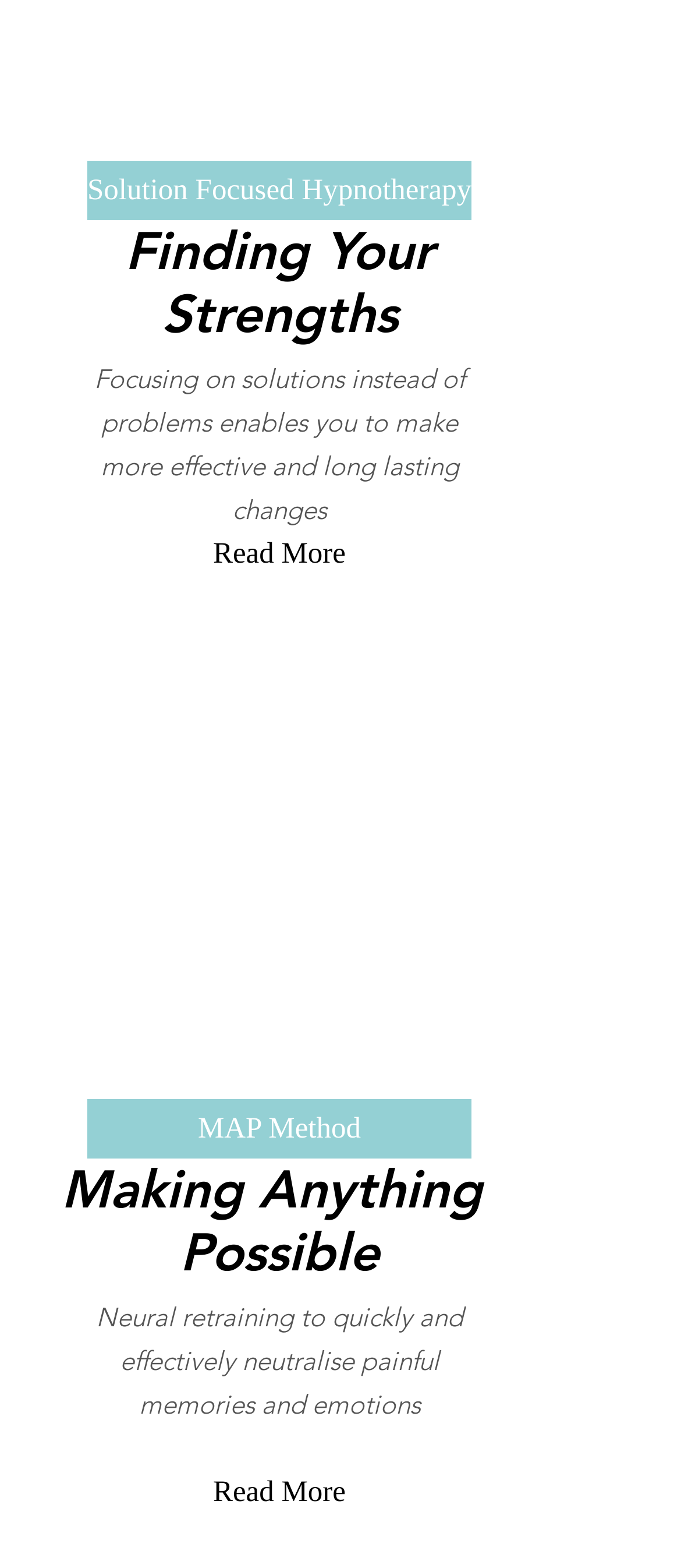What is the image on the webpage about?
Refer to the screenshot and answer in one word or phrase.

Unknown